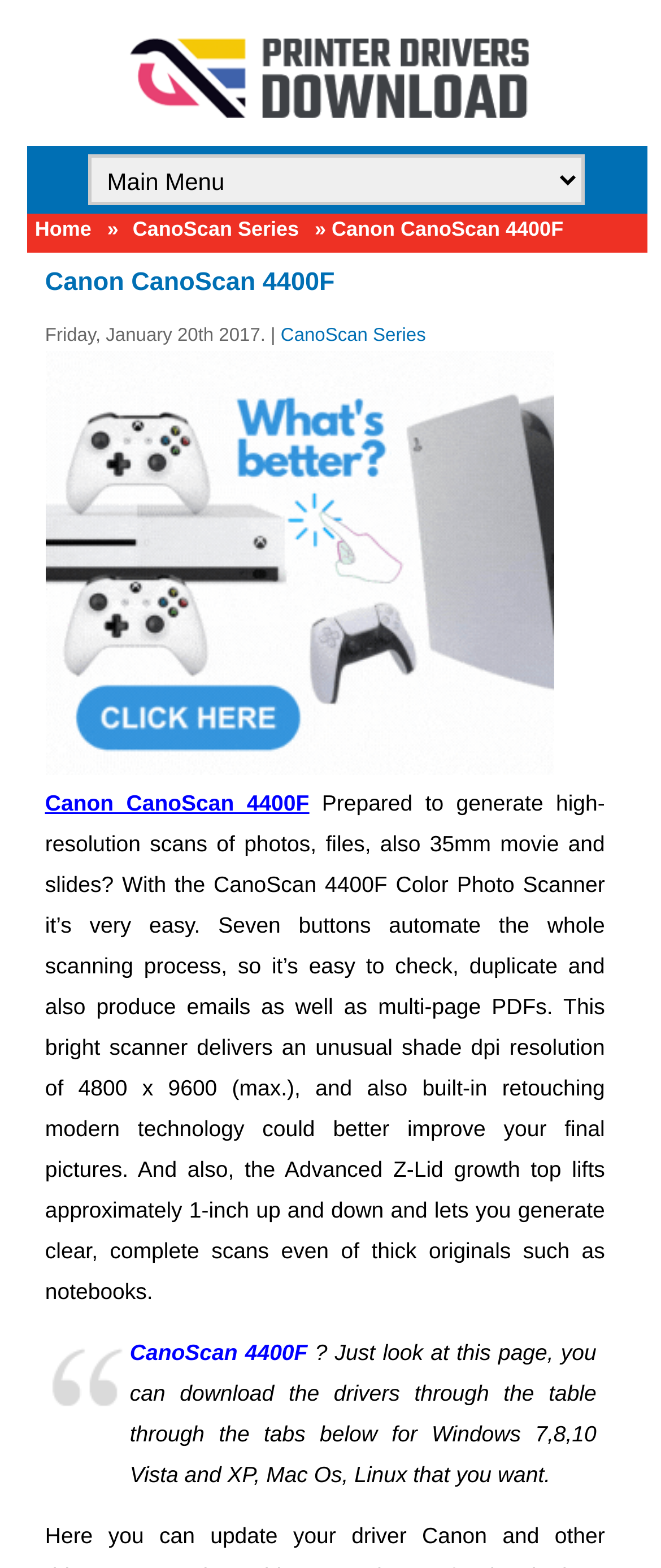Provide an in-depth caption for the contents of the webpage.

The webpage is about the Canon CanoScan 4400F Color Photo Scanner. At the top, there is a link to "Canon Printers Drivers" accompanied by an image with the same name. Below this, there is a combobox and a link to "Home" followed by a "»" symbol, then a link to "CanoScan Series" and another "»" symbol, and finally the title "Canon CanoScan 4400F".

The main content of the page is divided into two sections. The first section has a heading with the title "Canon CanoScan 4400F" and a paragraph of text describing the scanner's features, such as its high-resolution scanning capabilities, automated scanning process, and built-in retouching technology. Below this, there is a blockquote with a message instructing the user to download the drivers from the page.

On the right side of the page, there is an iframe that takes up a significant portion of the screen. Above the iframe, there is a link to "CanoScan Series" and a date "Friday, January 20th 2017."